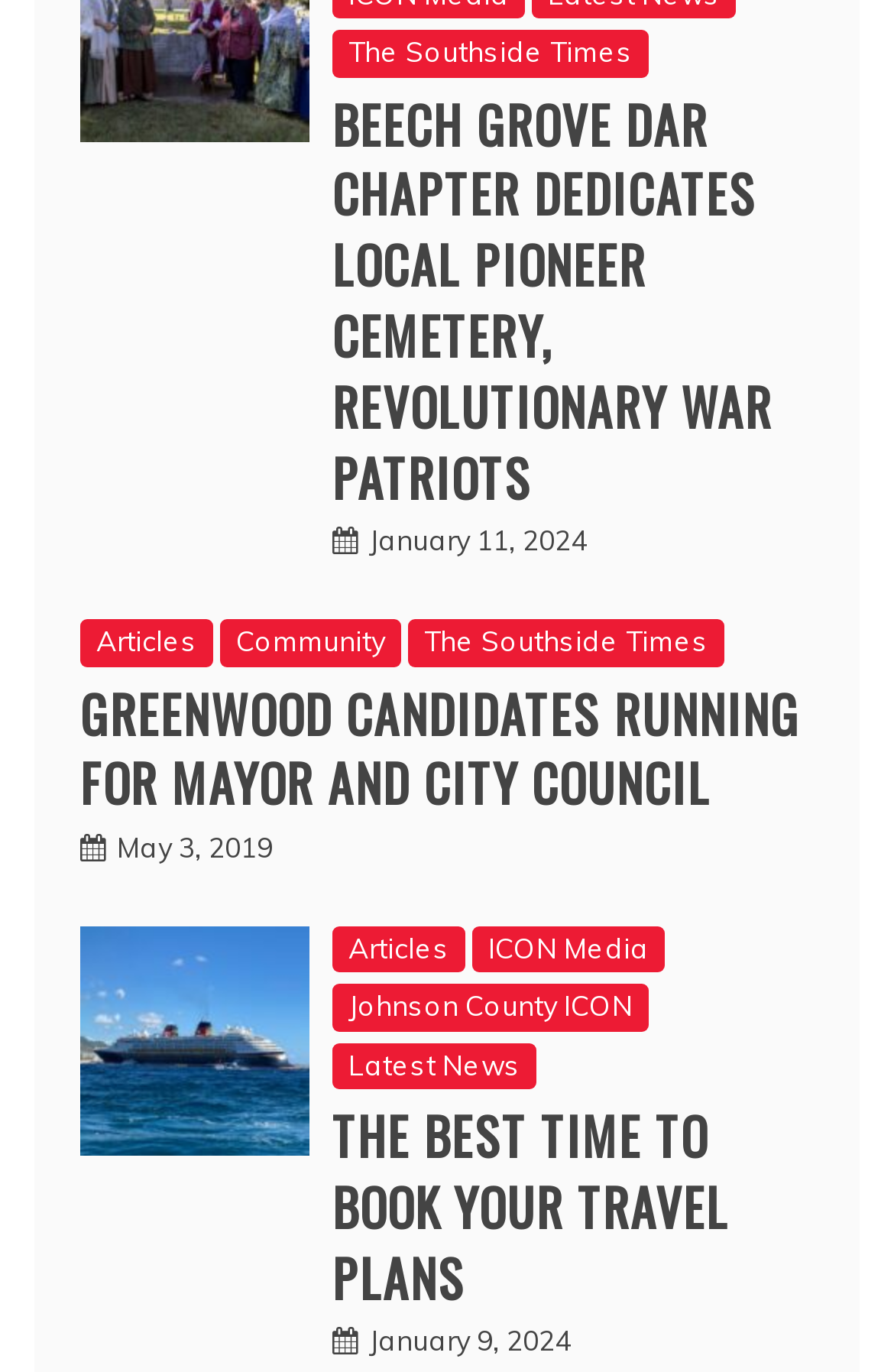Highlight the bounding box coordinates of the element that should be clicked to carry out the following instruction: "check the Greenwood candidates running for mayor and city council". The coordinates must be given as four float numbers ranging from 0 to 1, i.e., [left, top, right, bottom].

[0.09, 0.494, 0.91, 0.605]